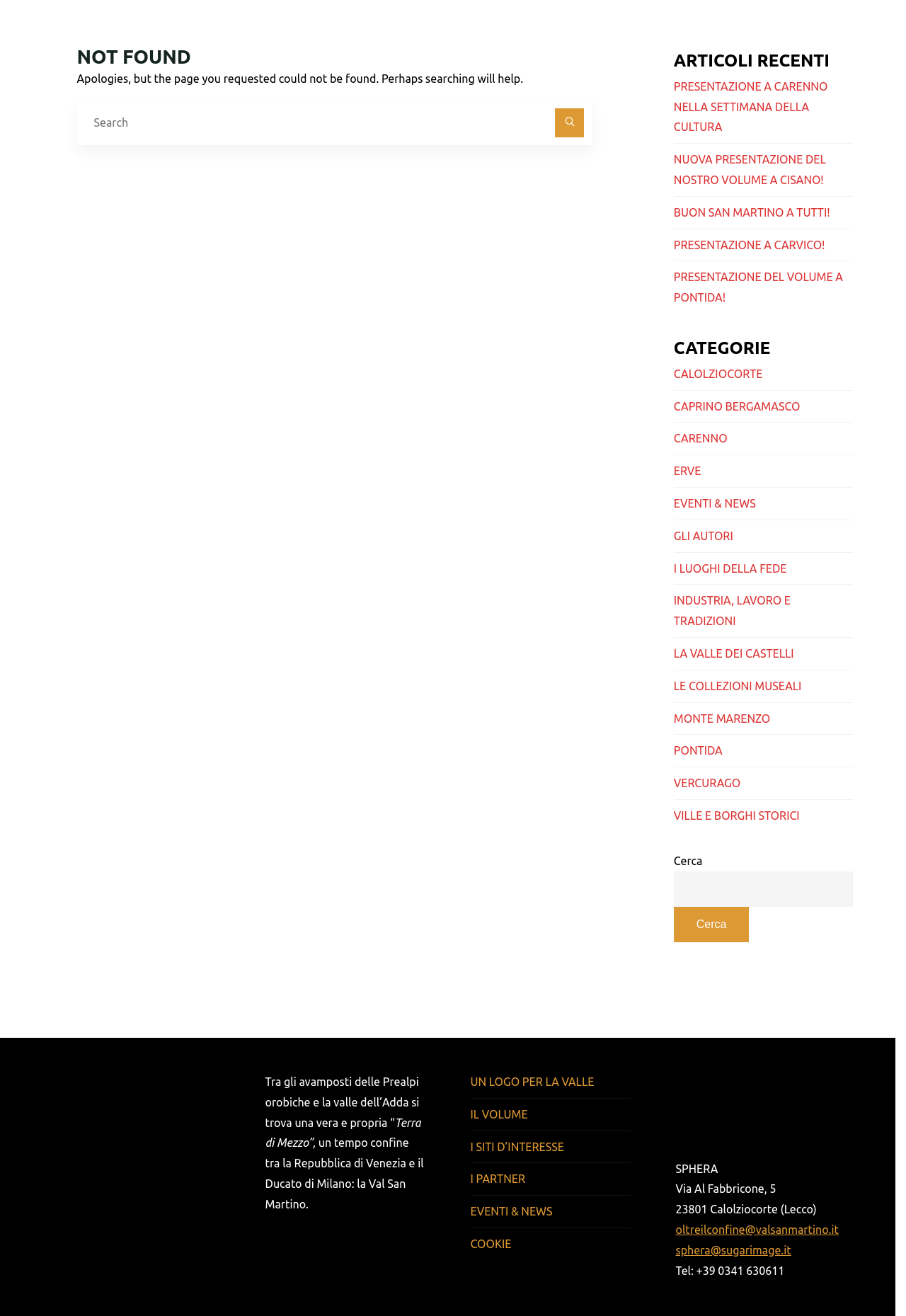Find the bounding box coordinates of the element to click in order to complete the given instruction: "Search for something."

[0.085, 0.076, 0.654, 0.111]